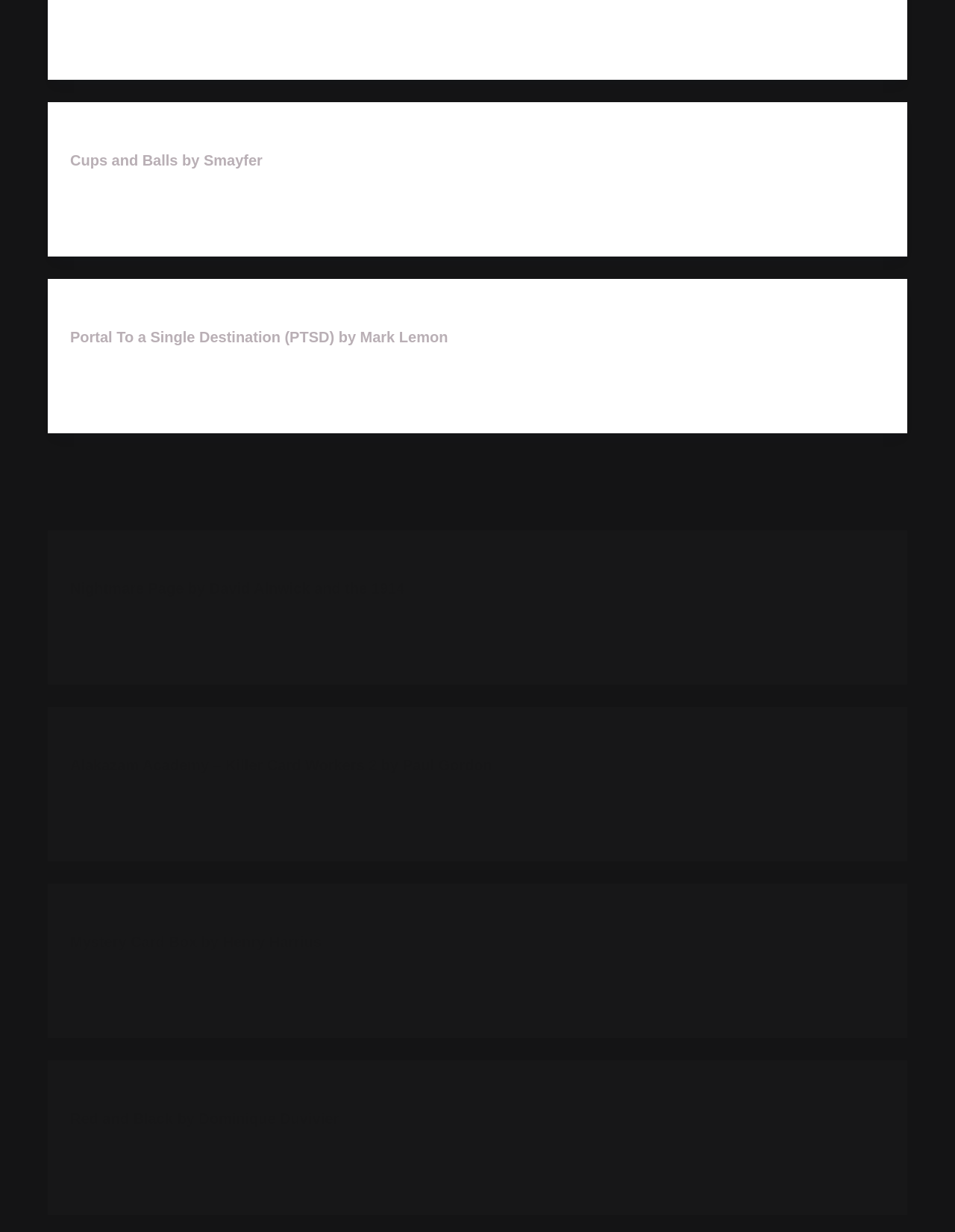Using the given element description, provide the bounding box coordinates (top-left x, top-left y, bottom-right x, bottom-right y) for the corresponding UI element in the screenshot: Cups and Balls by Smayfer

[0.073, 0.123, 0.275, 0.137]